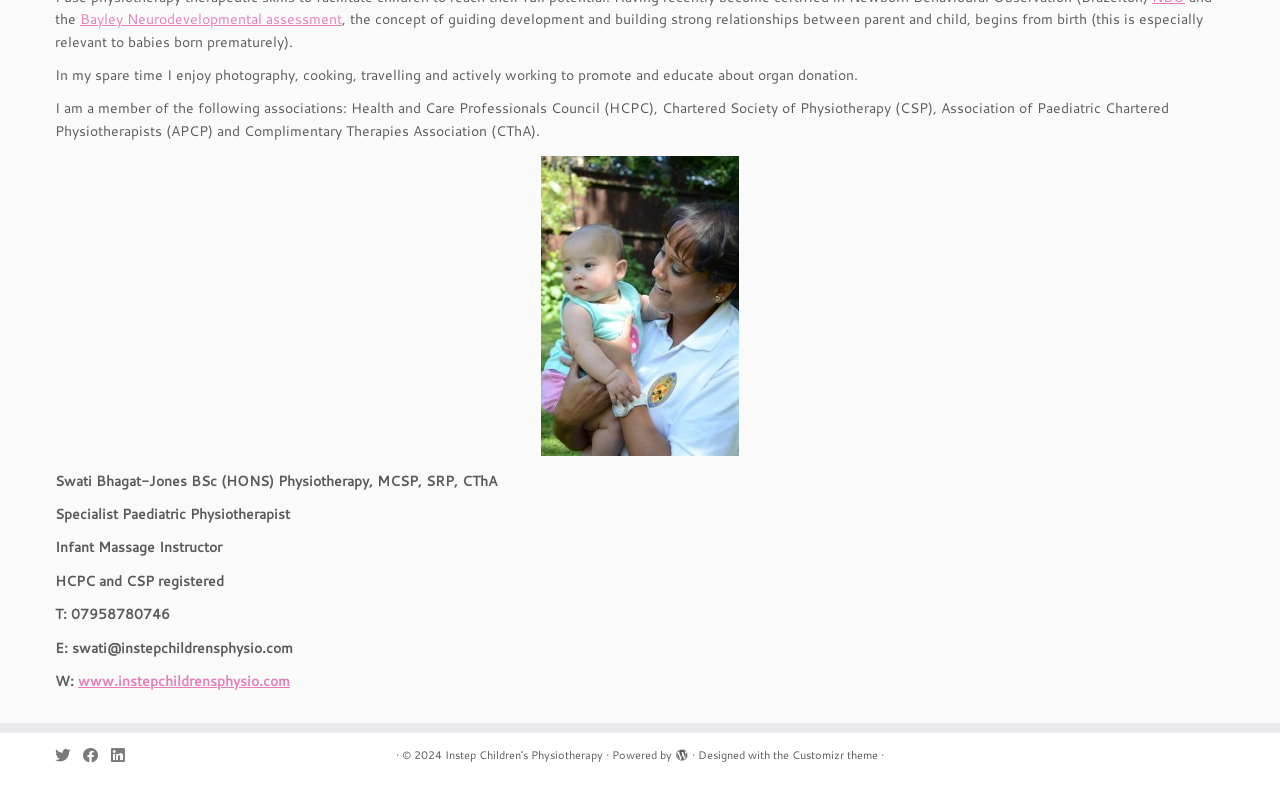Using the webpage screenshot, locate the HTML element that fits the following description and provide its bounding box: "www.instepchildrensphysio.com".

[0.061, 0.855, 0.227, 0.88]